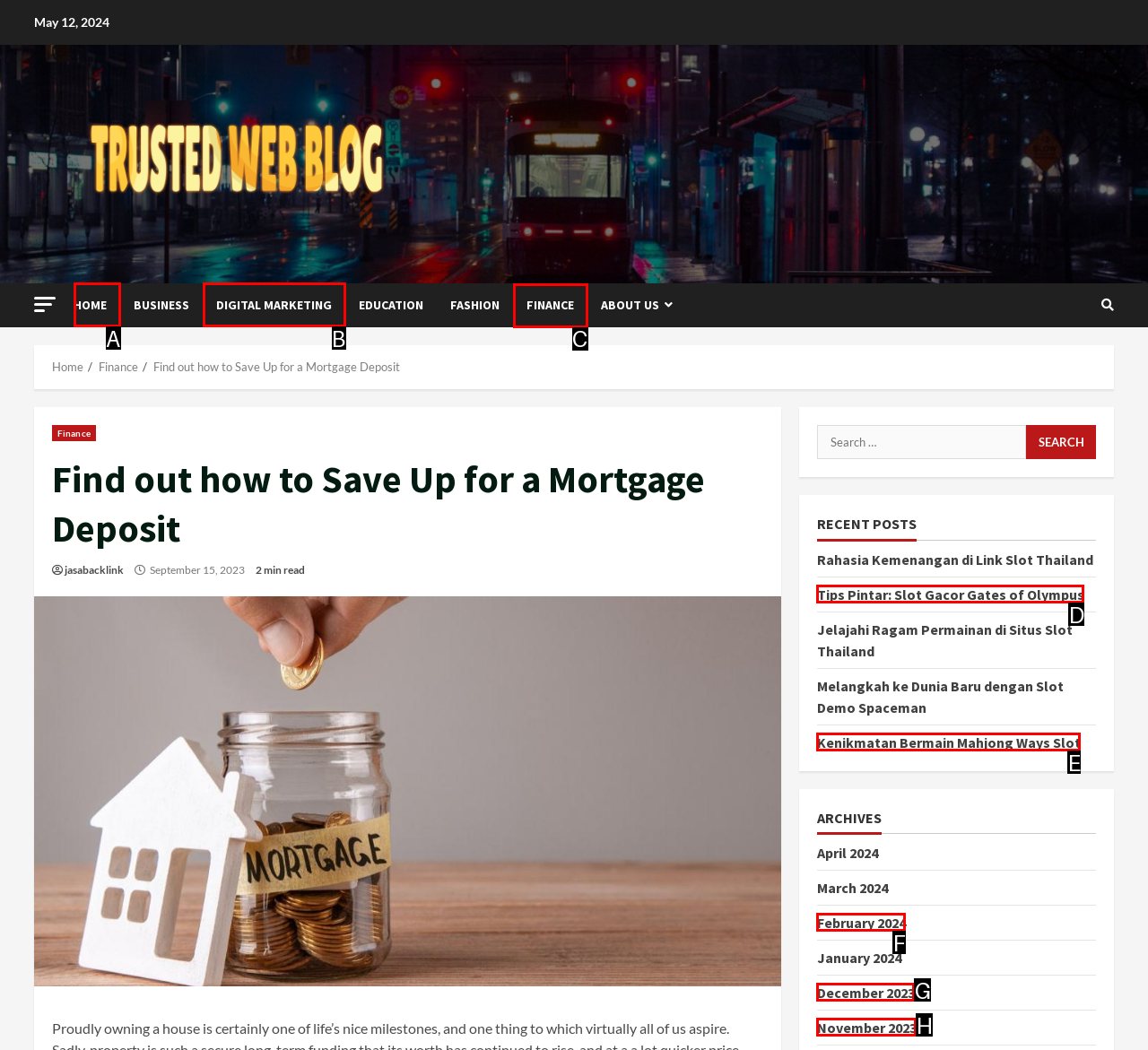Select the option I need to click to accomplish this task: Visit the 'FINANCE' category
Provide the letter of the selected choice from the given options.

C